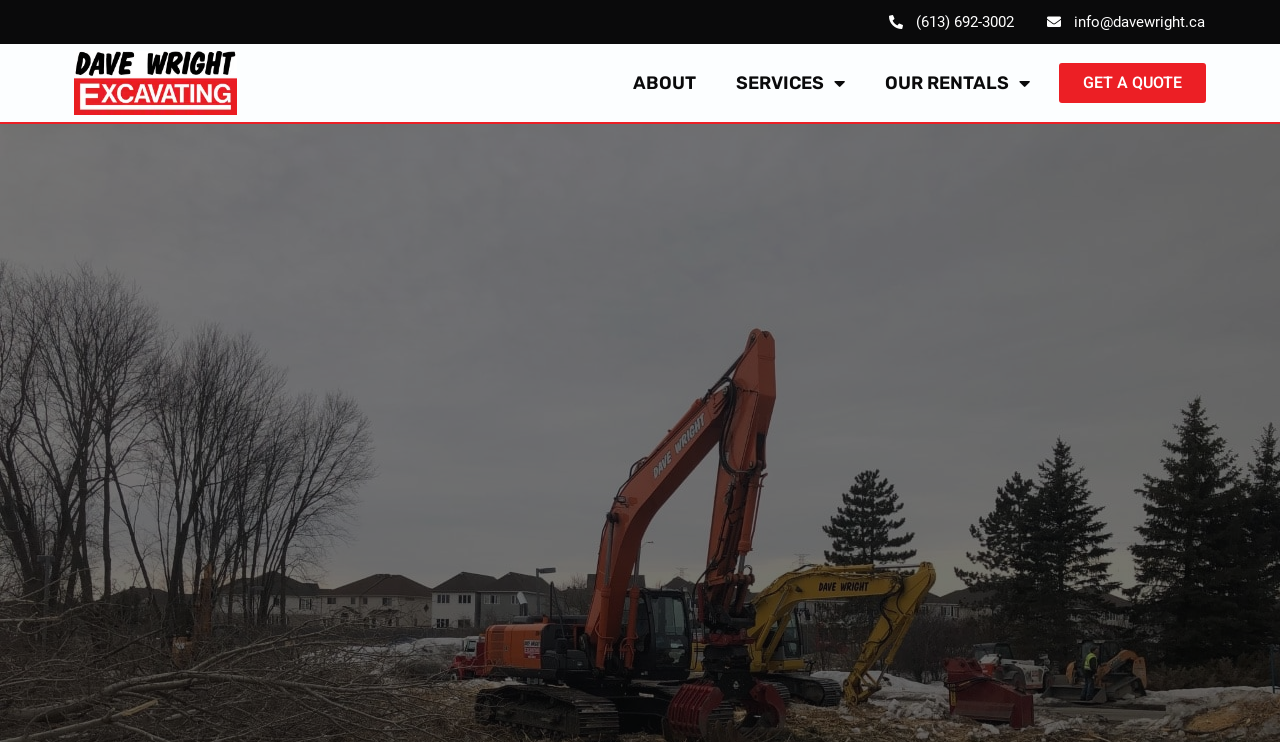Please study the image and answer the question comprehensively:
How many navigation links are on the top of the webpage?

I counted the number of link elements at the top of the webpage by comparing their y1 and y2 coordinates. There are four link elements with y1 coordinates close to 0.08, which indicates that they are positioned at the top of the webpage. These links are 'ABOUT', 'SERVICES Menu Toggle ', 'OUR RENTALS Menu Toggle ', and 'GET A QUOTE'.